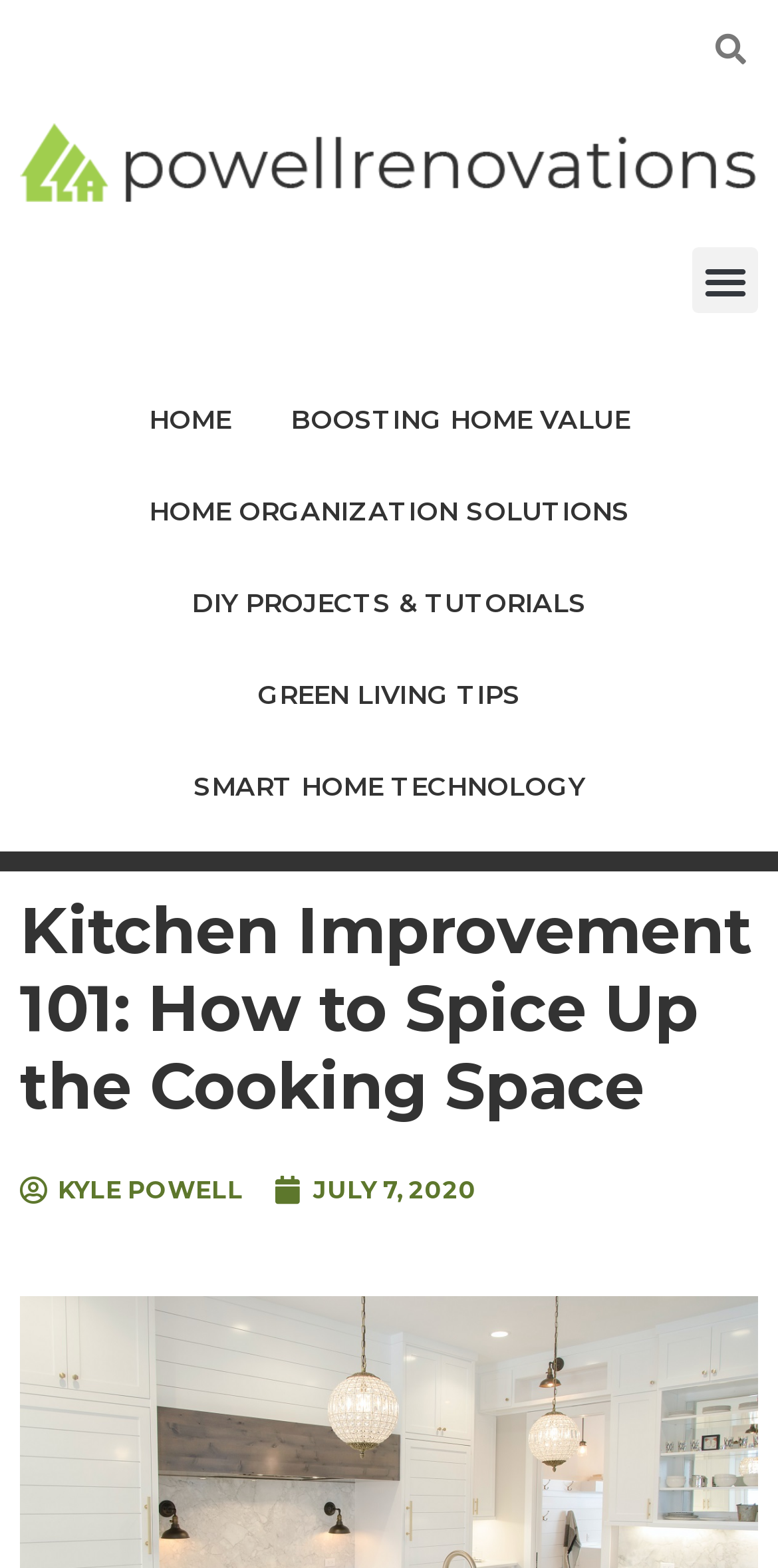When was the current article published?
Answer the question with just one word or phrase using the image.

JULY 7, 2020